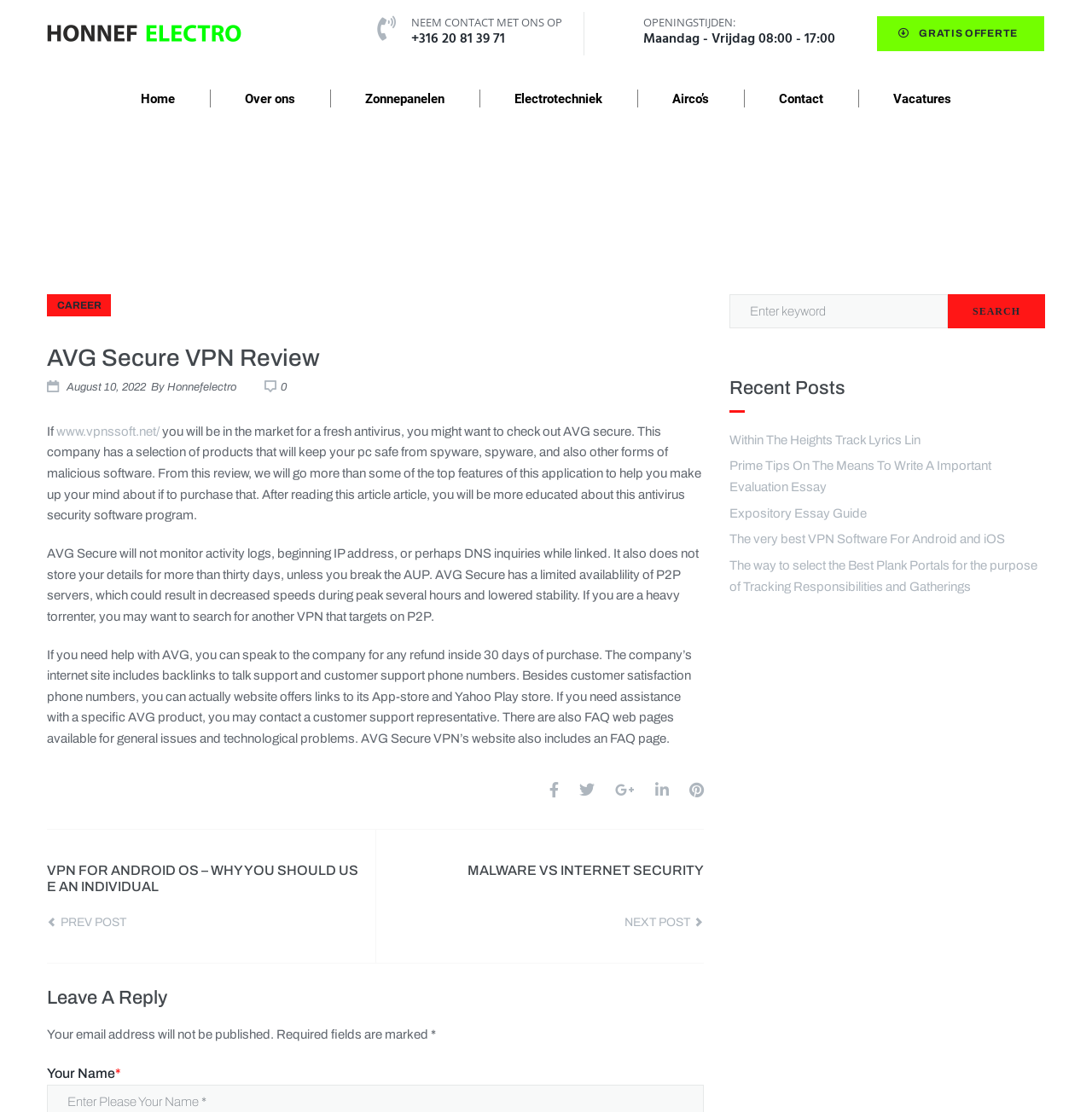Calculate the bounding box coordinates for the UI element based on the following description: "alt="Honnef electro"". Ensure the coordinates are four float numbers between 0 and 1, i.e., [left, top, right, bottom].

[0.043, 0.022, 0.221, 0.038]